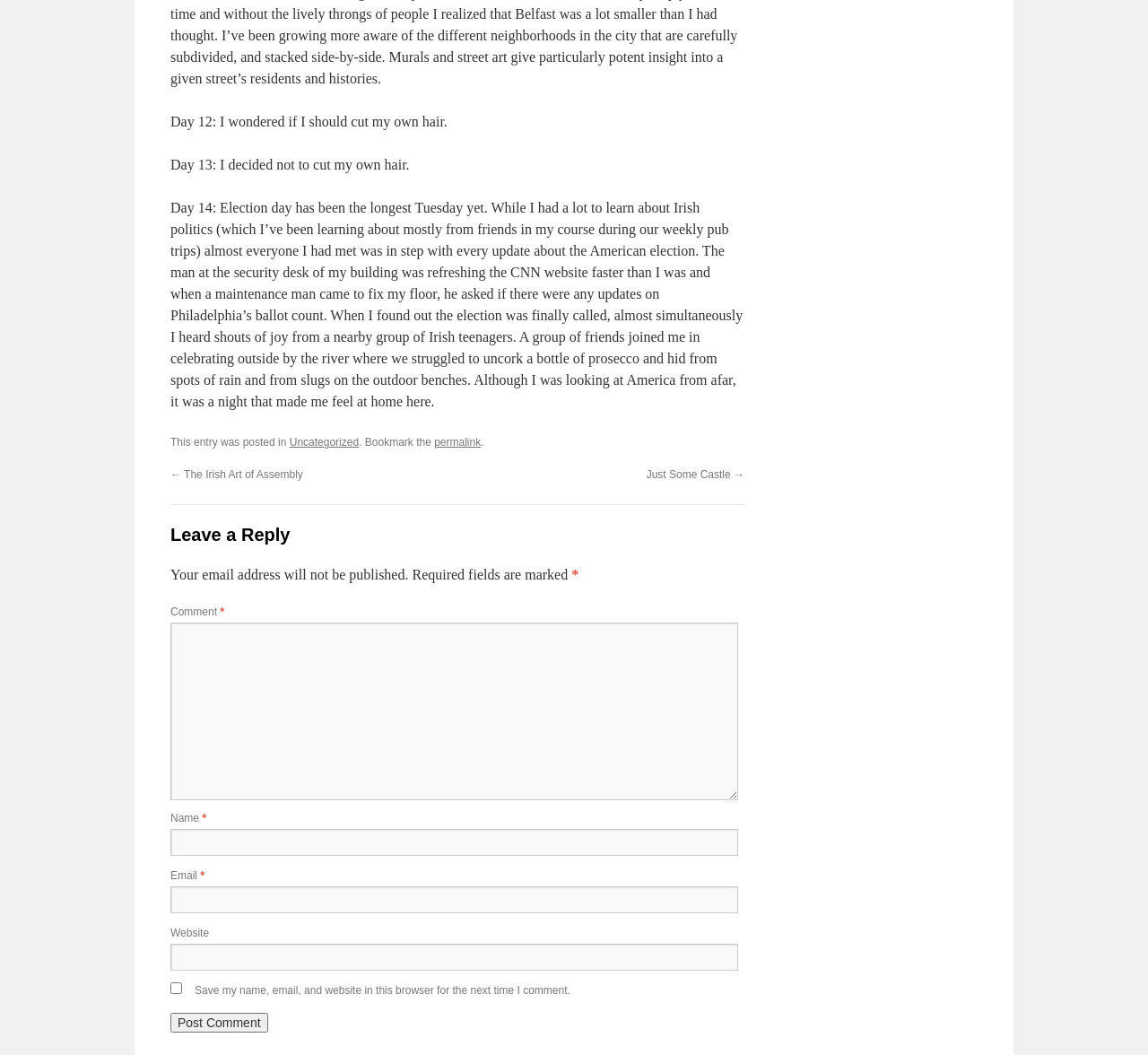Please answer the following question using a single word or phrase: 
What is the category of the blog post?

Uncategorized